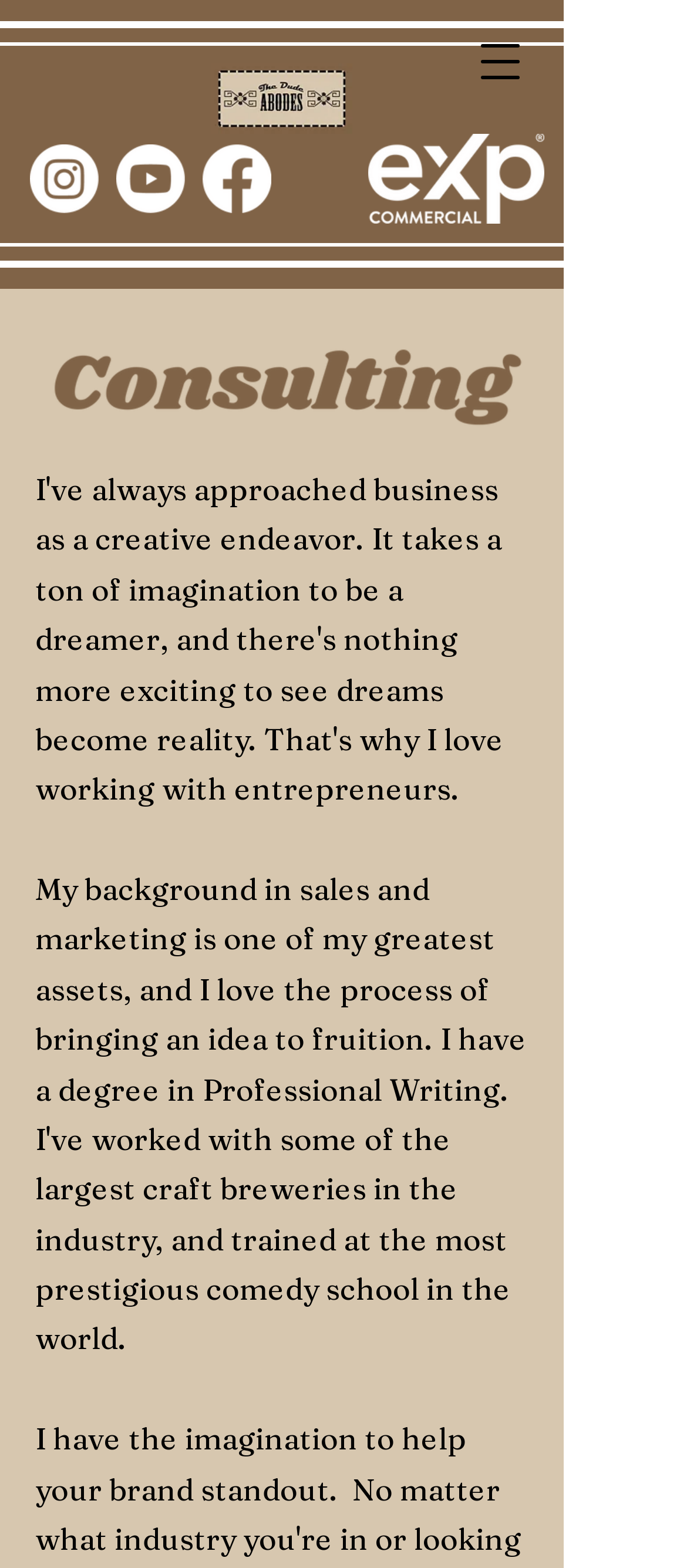How many images are there on the page?
Using the visual information, answer the question in a single word or phrase.

4